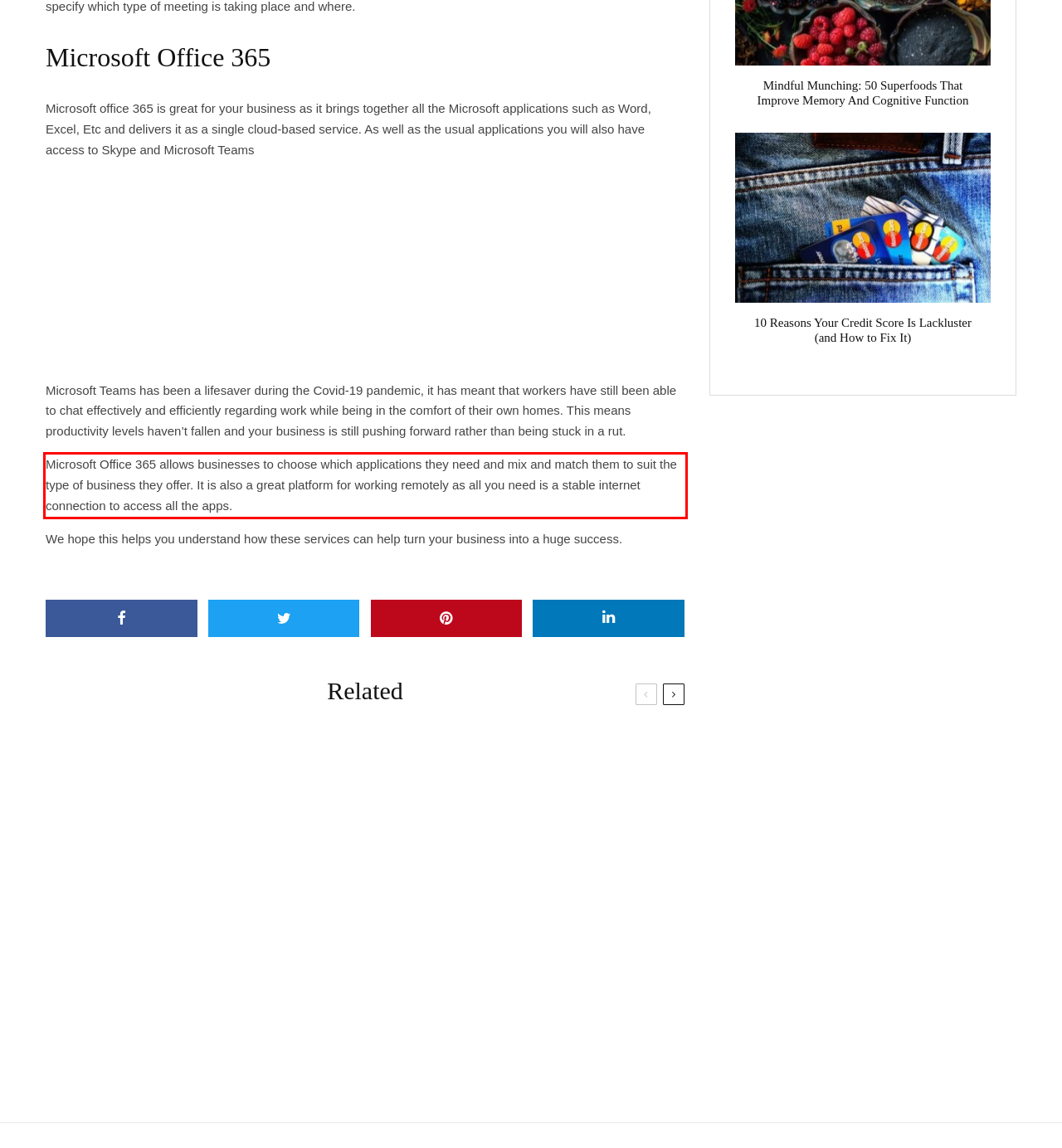You are provided with a webpage screenshot that includes a red rectangle bounding box. Extract the text content from within the bounding box using OCR.

Microsoft Office 365 allows businesses to choose which applications they need and mix and match them to suit the type of business they offer. It is also a great platform for working remotely as all you need is a stable internet connection to access all the apps.